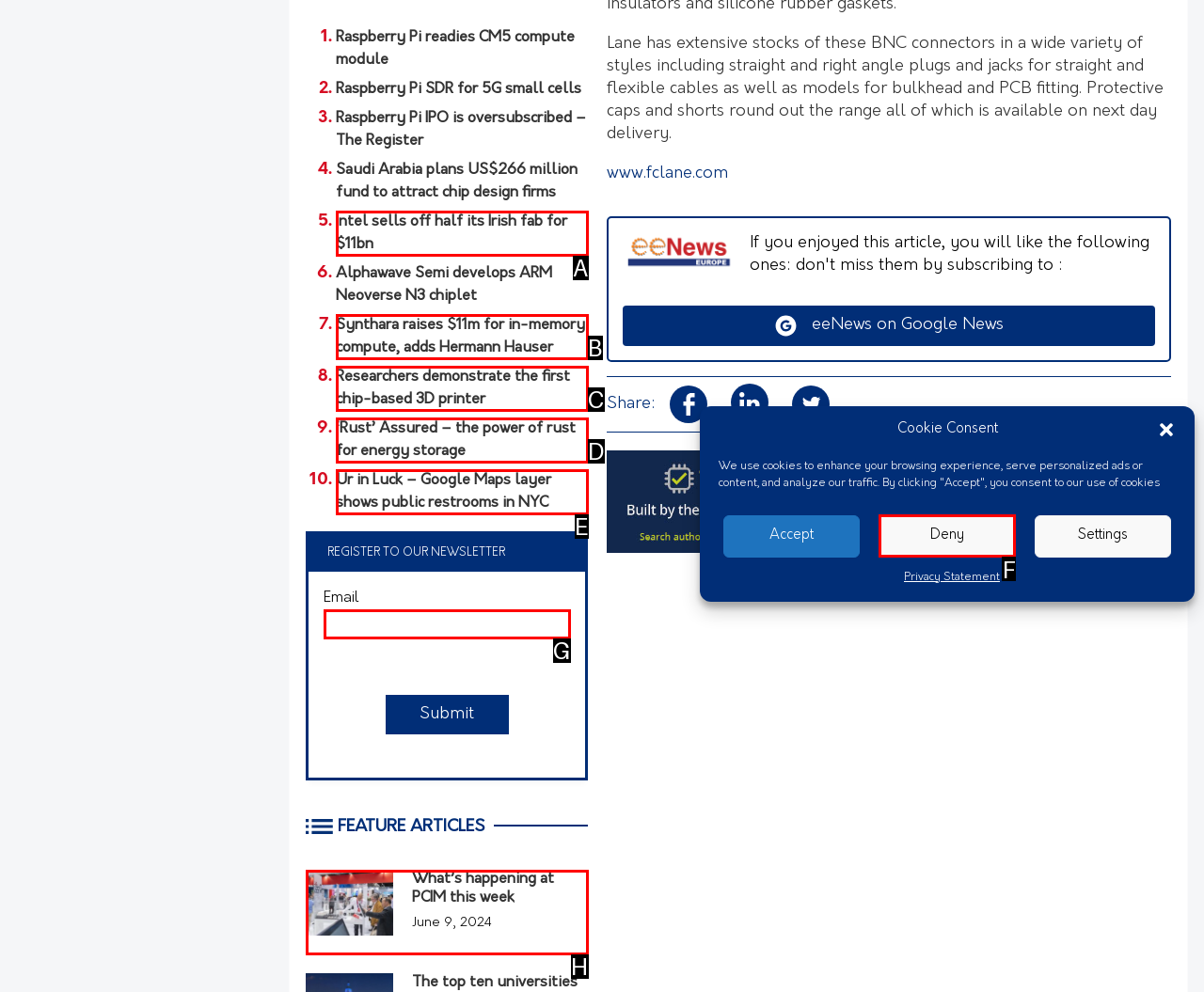Which HTML element matches the description: parent_node: Email name="email" the best? Answer directly with the letter of the chosen option.

G